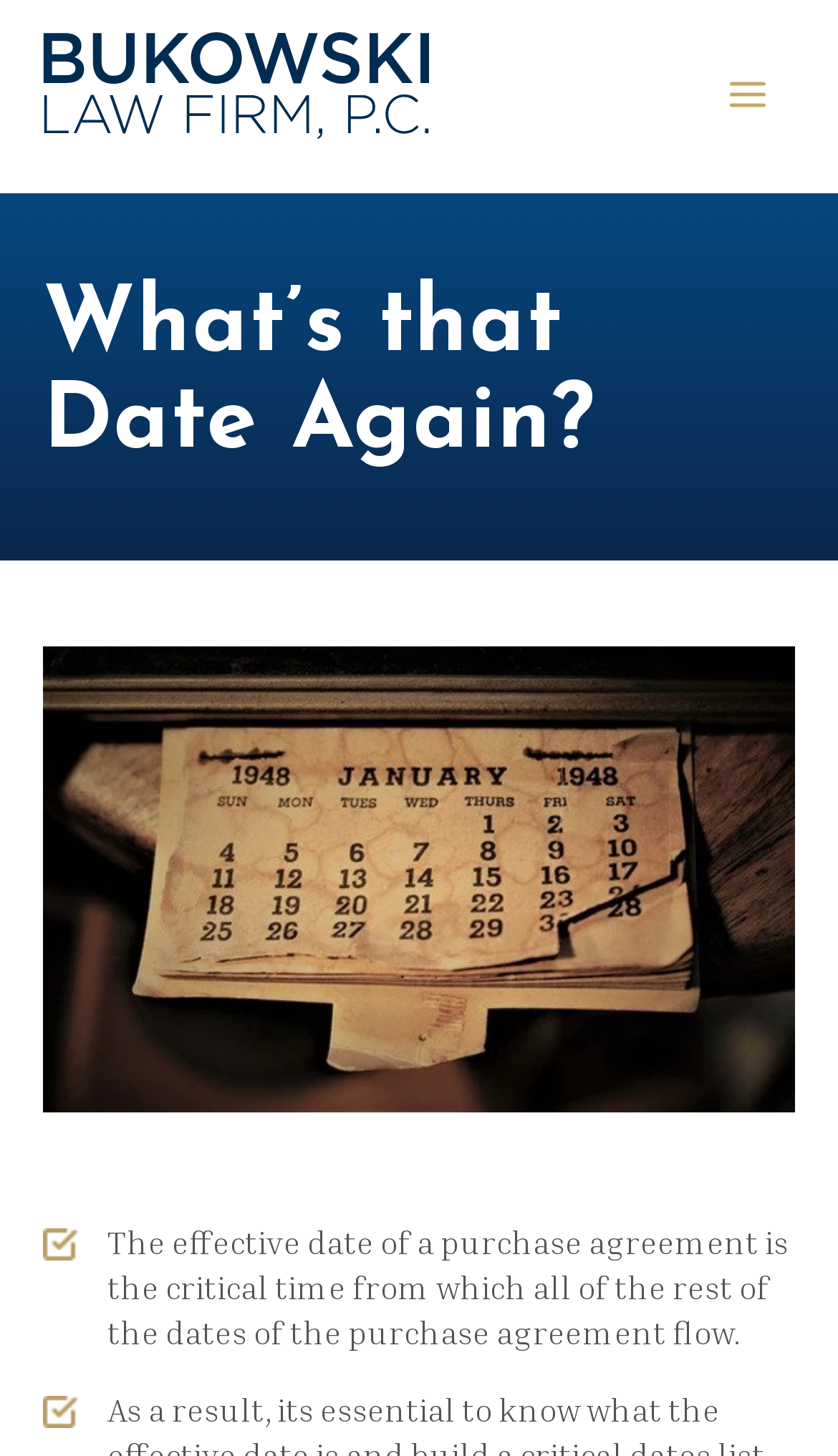What is the purpose of the button on the top right?
Can you provide an in-depth and detailed response to the question?

The button on the top right is the main menu button, which is currently not expanded, indicating that it can be clicked to expand and show more options.